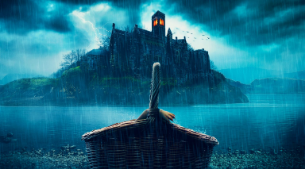Is the sky clear?
Use the information from the screenshot to give a comprehensive response to the question.

The sky is stormy, with grey clouds swirling ominously above, and rain cascading down, which creates a sense of isolation and mystery.